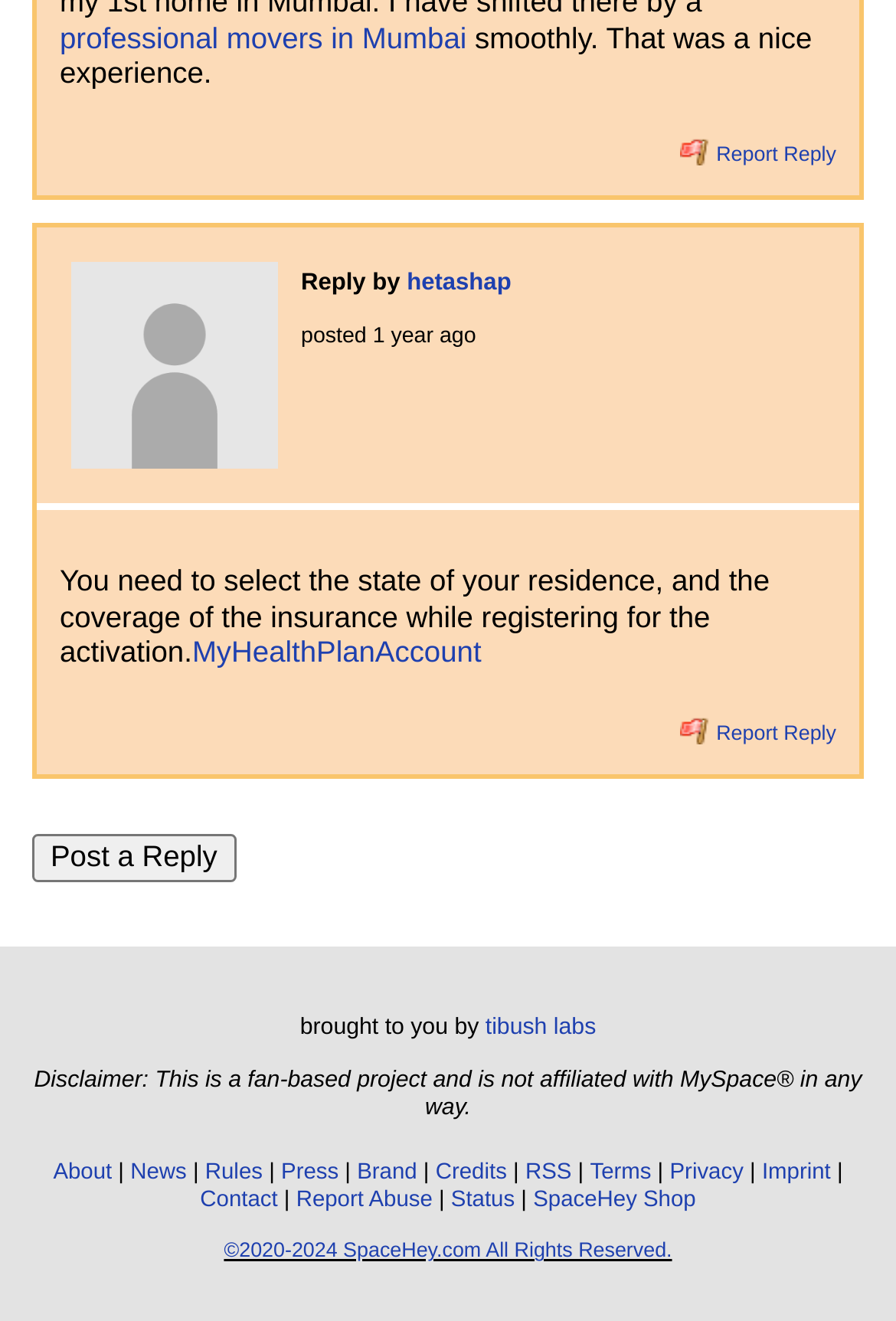Using the provided description professional movers in Mumbai, find the bounding box coordinates for the UI element. Provide the coordinates in (top-left x, top-left y, bottom-right x, bottom-right y) format, ensuring all values are between 0 and 1.

[0.067, 0.015, 0.521, 0.041]